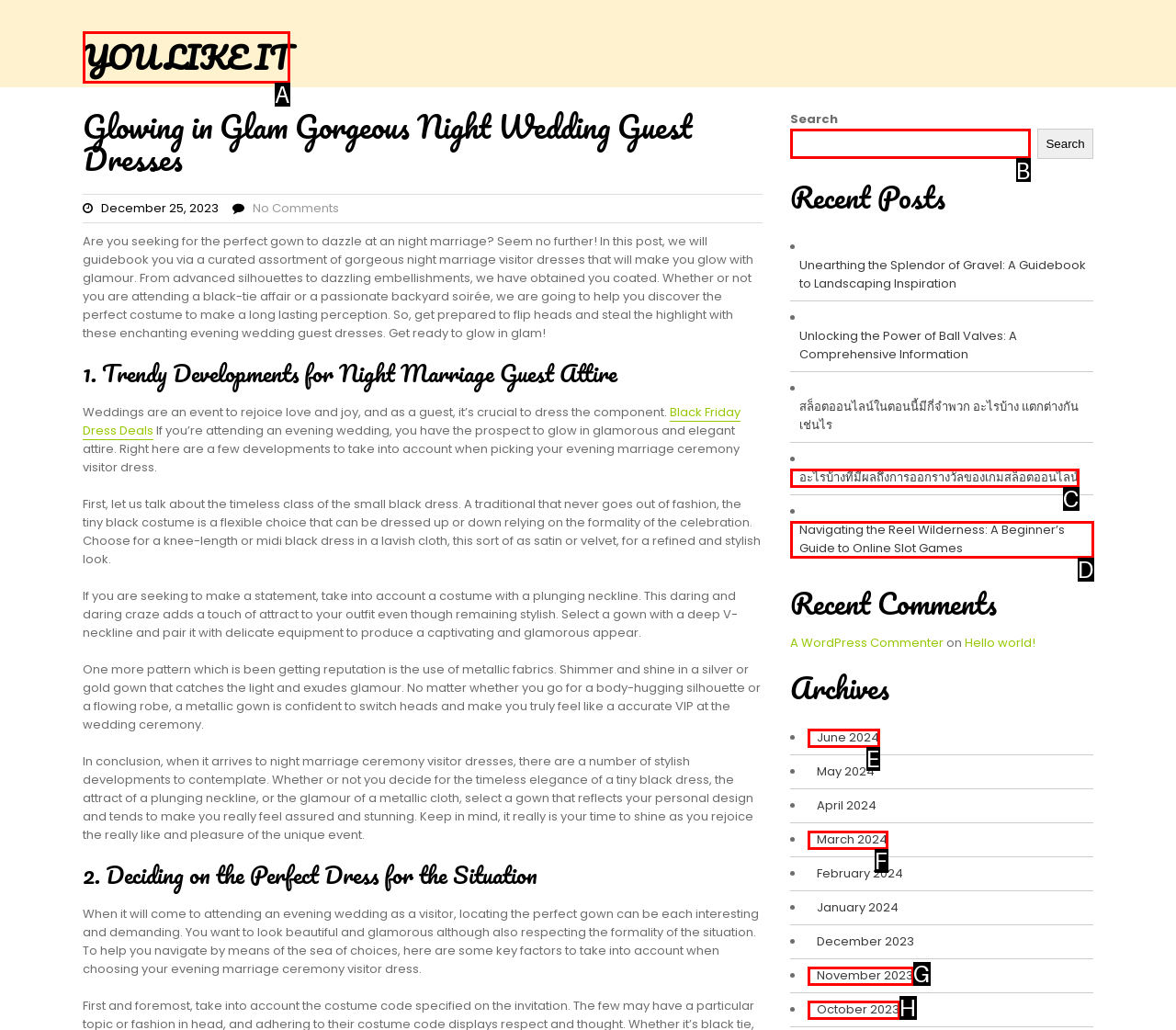Indicate the UI element to click to perform the task: Search for something. Reply with the letter corresponding to the chosen element.

B